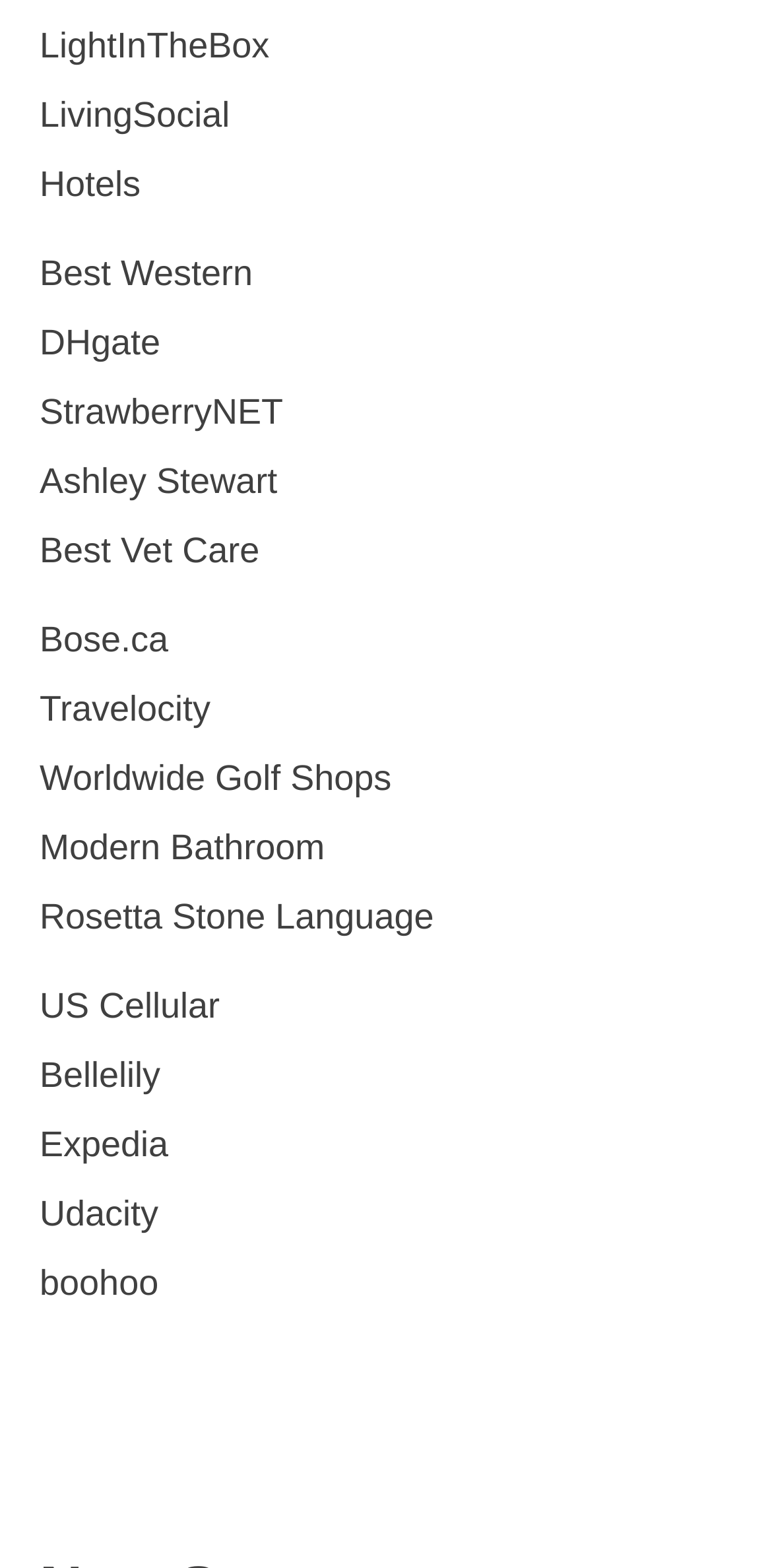Respond to the question below with a single word or phrase:
Are there any links related to travel?

Yes